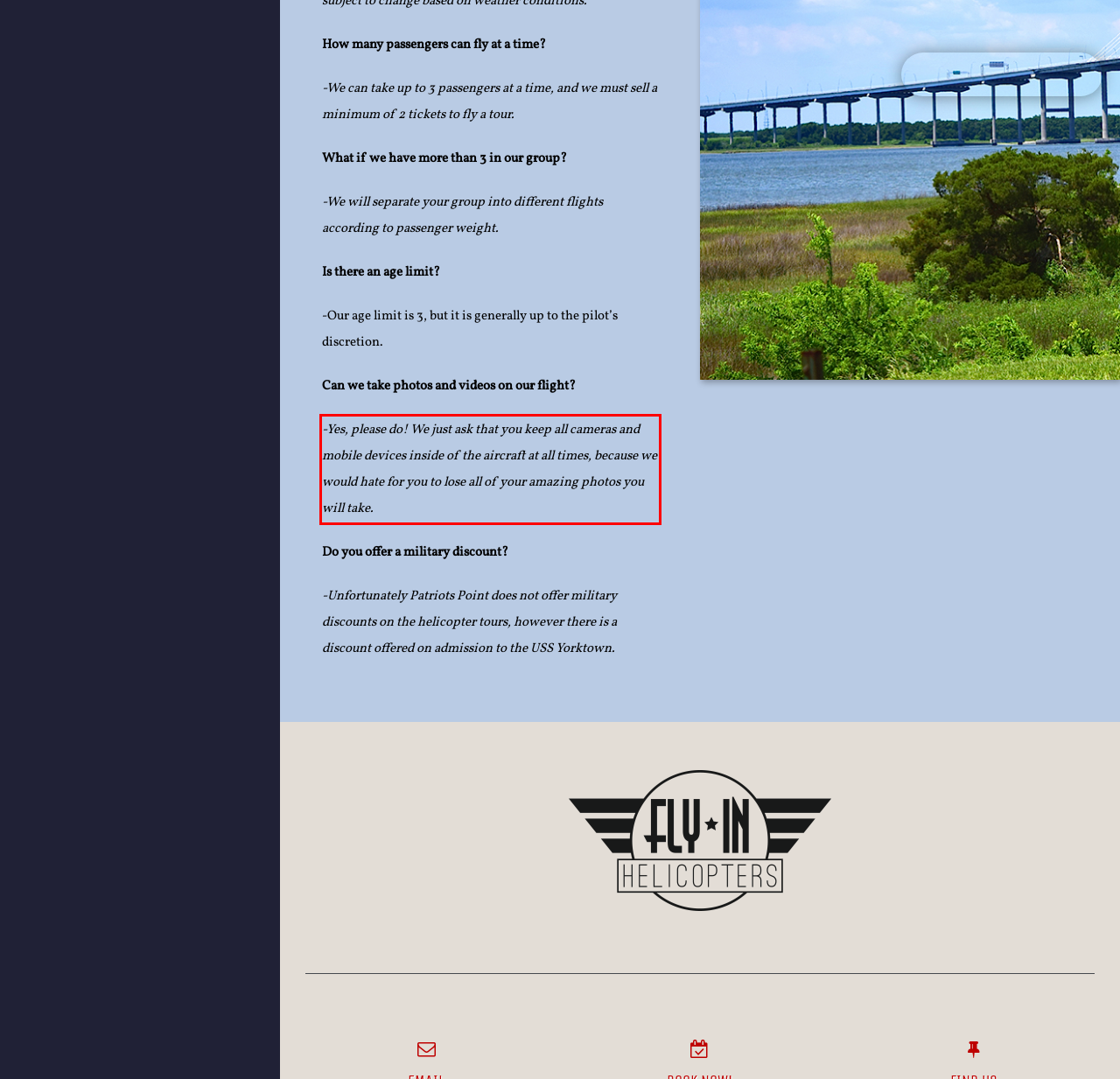You are given a webpage screenshot with a red bounding box around a UI element. Extract and generate the text inside this red bounding box.

-Yes, please do! We just ask that you keep all cameras and mobile devices inside of the aircraft at all times, because we would hate for you to lose all of your amazing photos you will take.